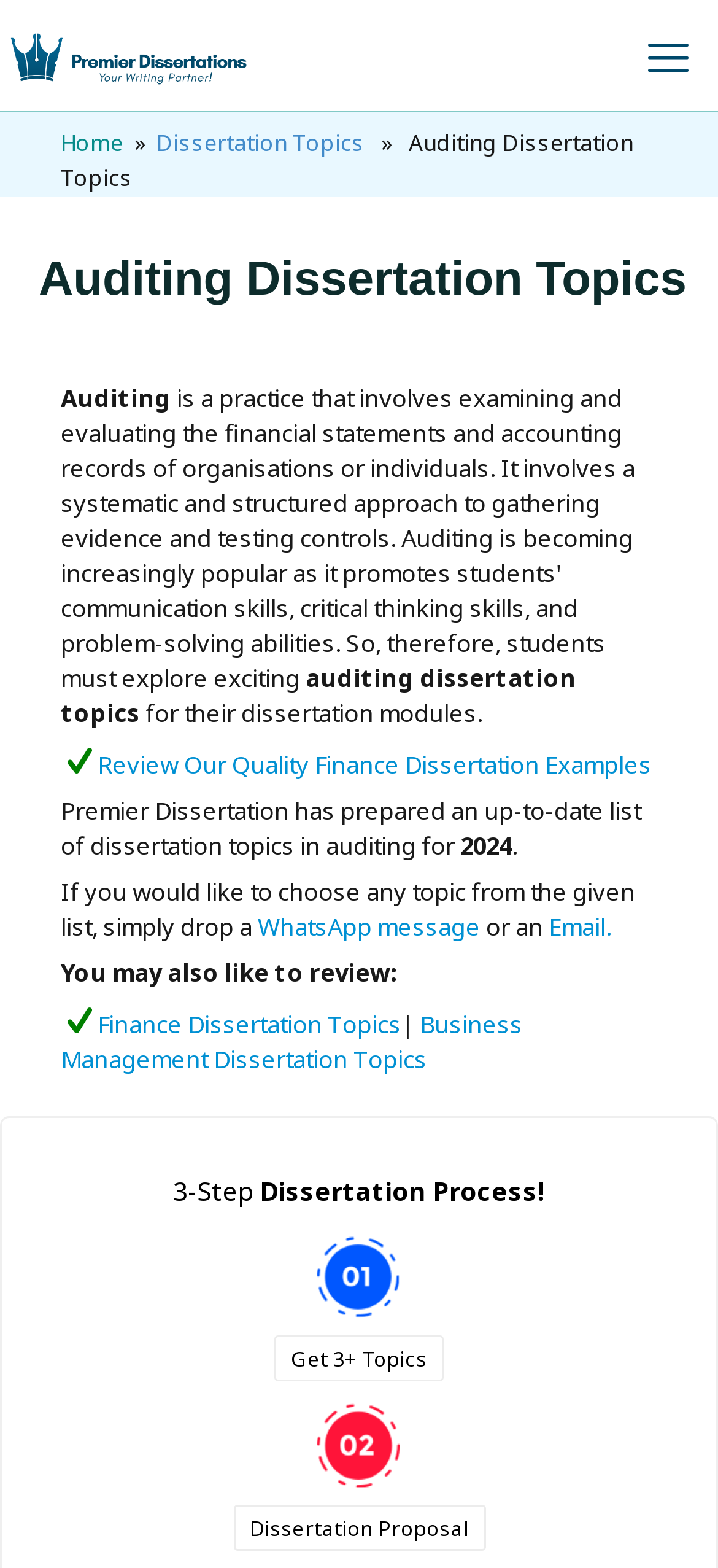What is the name of the logo displayed on the top-left corner of the webpage?
Based on the screenshot, provide your answer in one word or phrase.

Premier Dissertations Logo